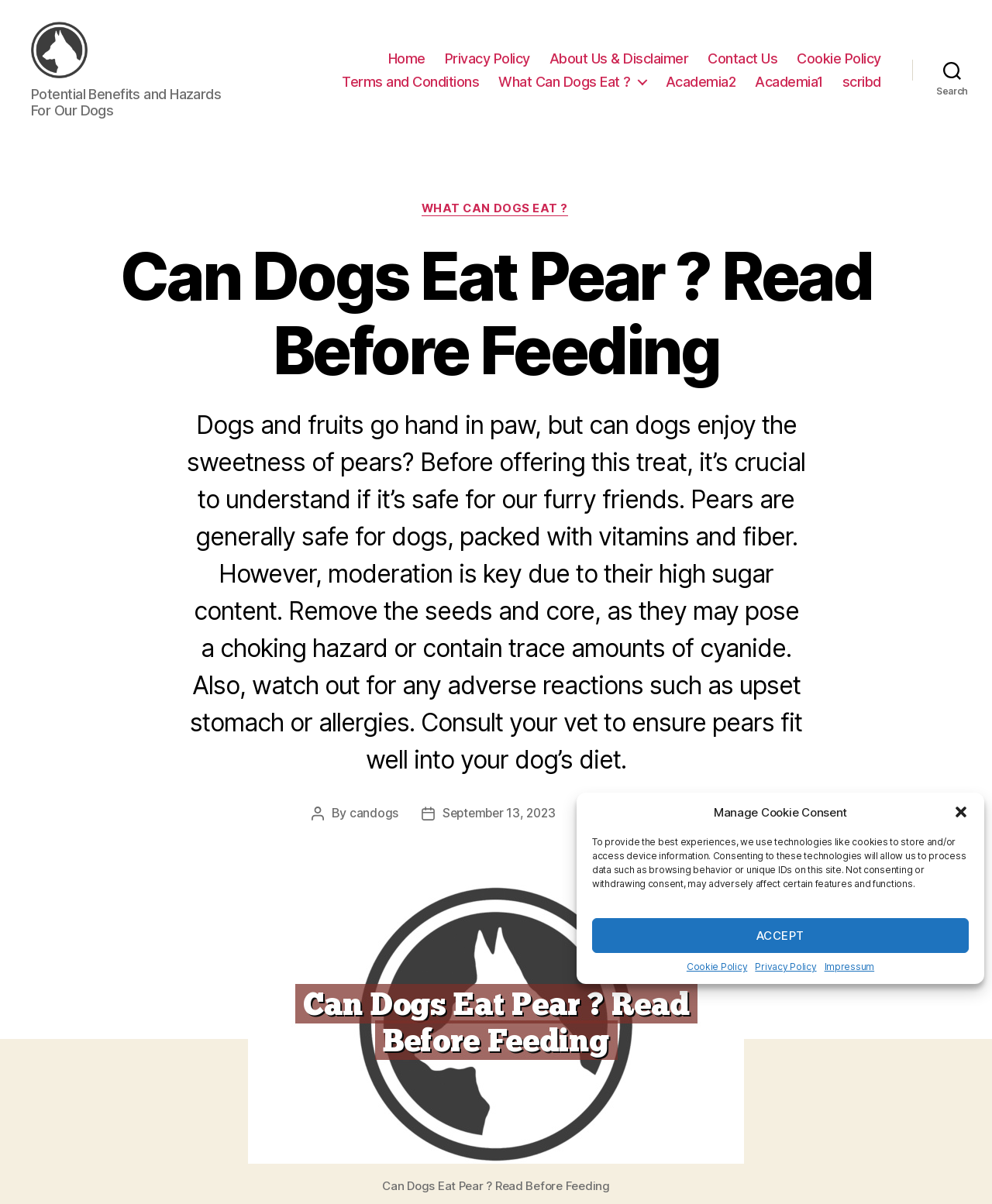Determine the bounding box coordinates for the region that must be clicked to execute the following instruction: "View the article about can dogs eat pear".

[0.109, 0.211, 0.891, 0.334]